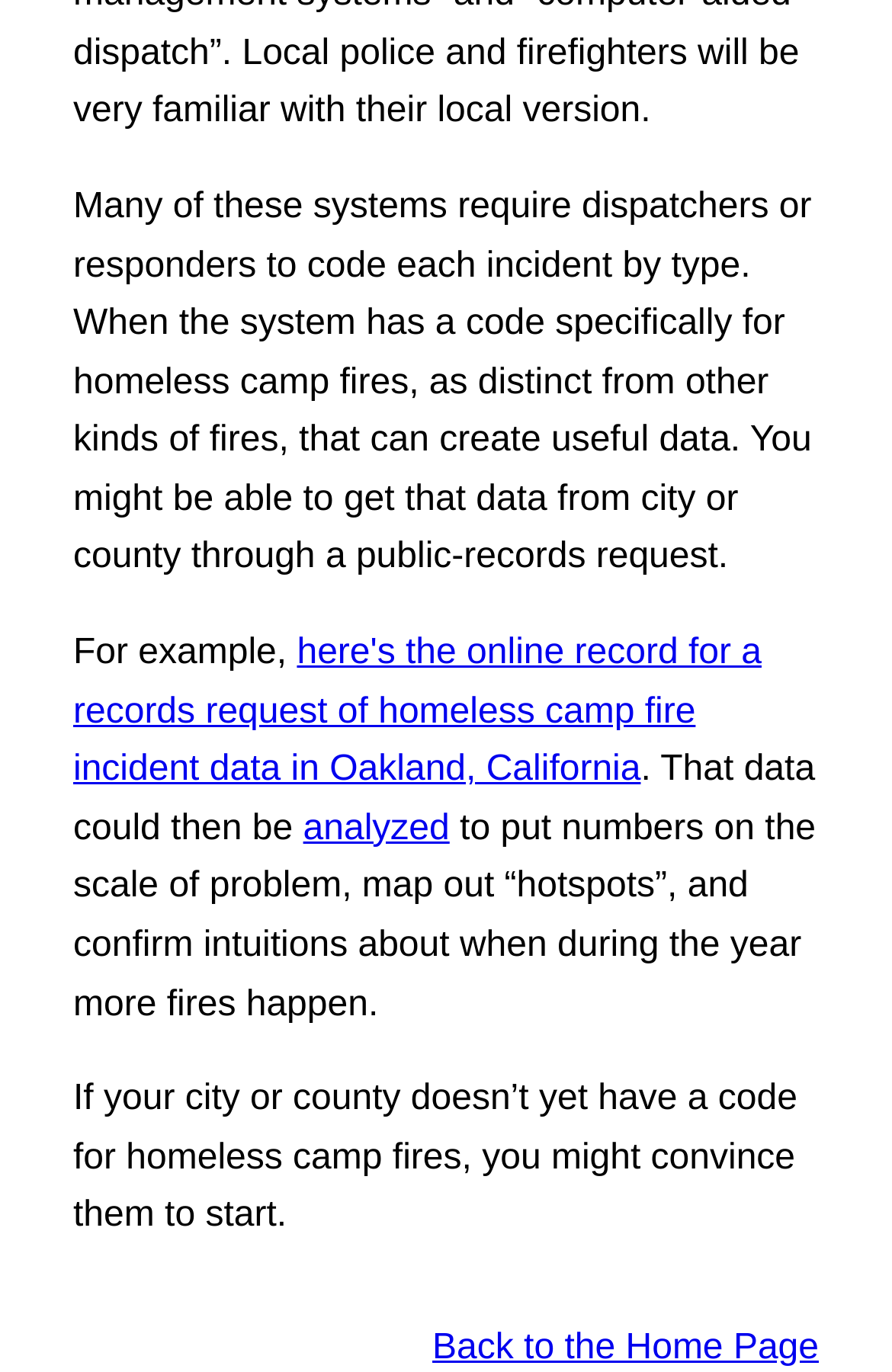Identify the bounding box coordinates for the UI element described by the following text: "analyzed". Provide the coordinates as four float numbers between 0 and 1, in the format [left, top, right, bottom].

[0.34, 0.59, 0.504, 0.618]